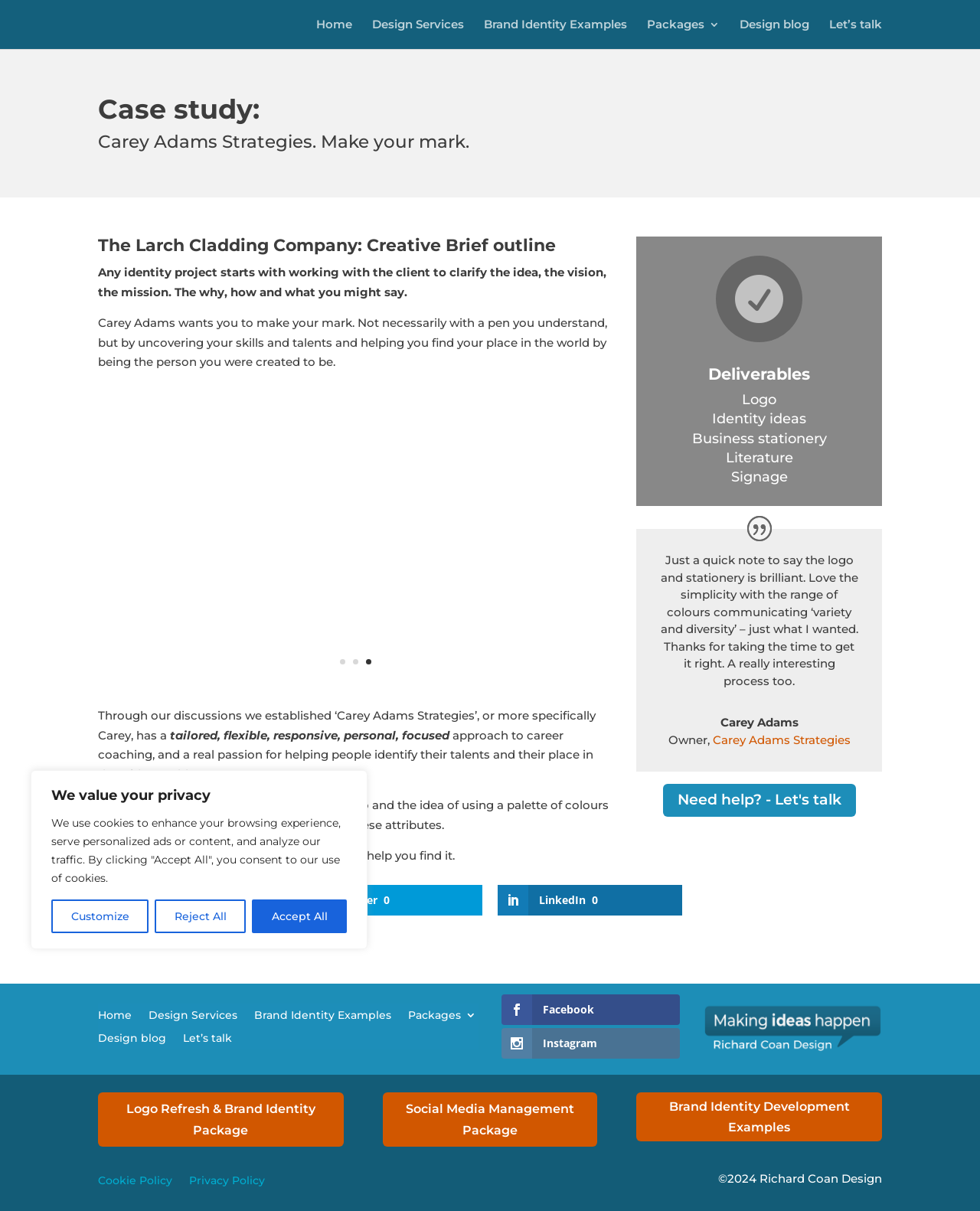Identify the bounding box coordinates for the UI element described as follows: "Need help? - Let's talk". Ensure the coordinates are four float numbers between 0 and 1, formatted as [left, top, right, bottom].

[0.676, 0.647, 0.873, 0.675]